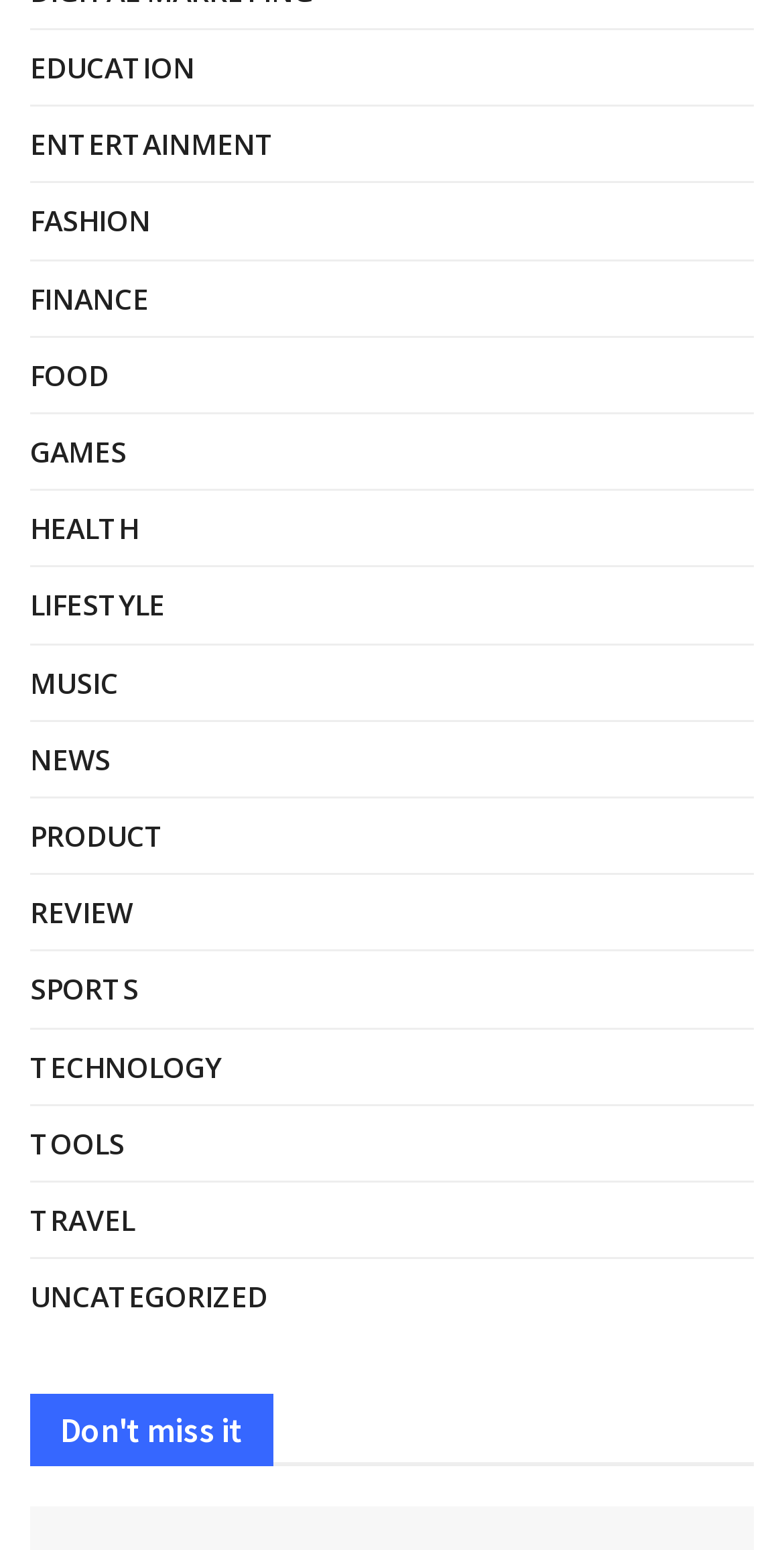What is the first category listed on the webpage?
Based on the visual, give a brief answer using one word or a short phrase.

EDUCATION